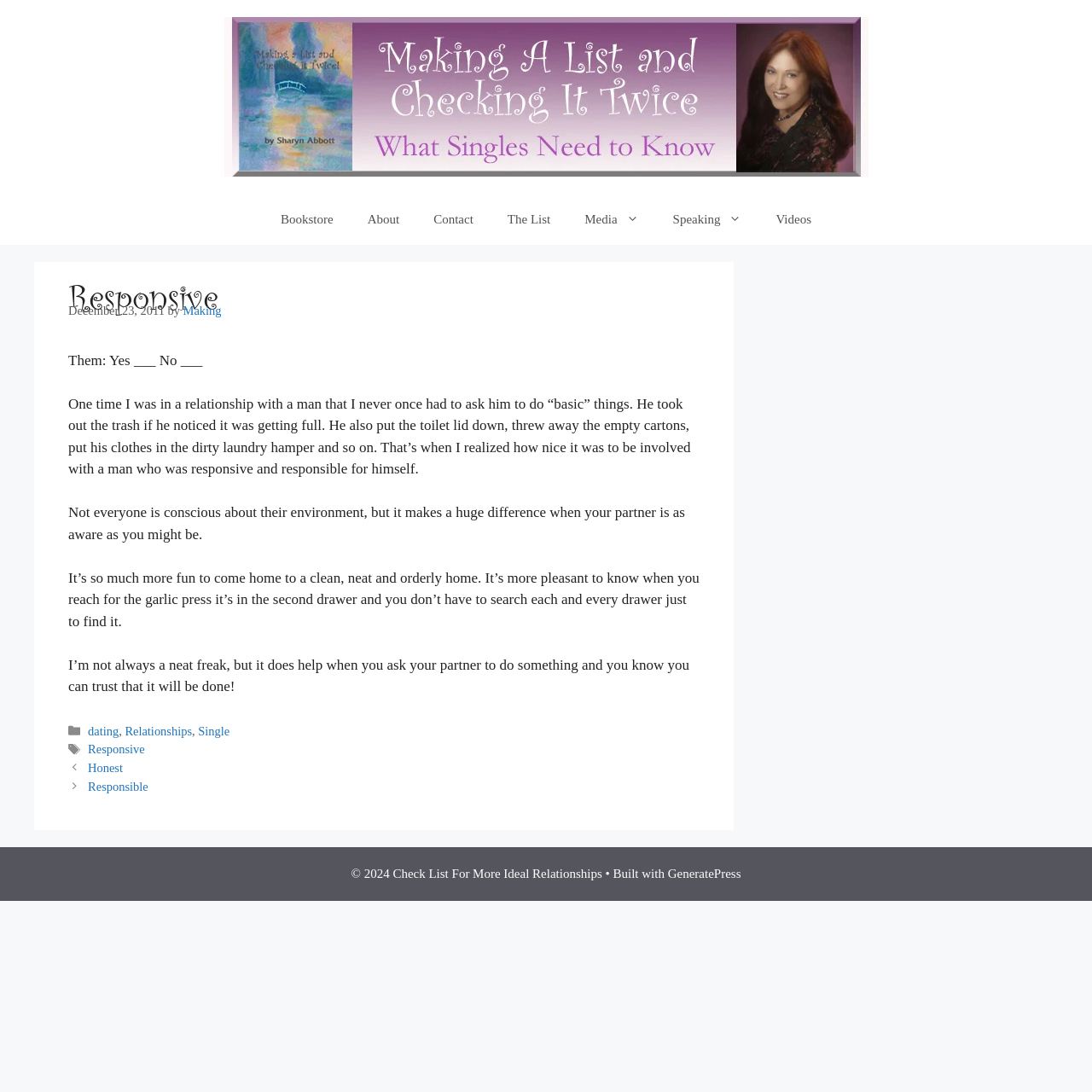Reply to the question below using a single word or brief phrase:
What is the copyright year of the website?

2024